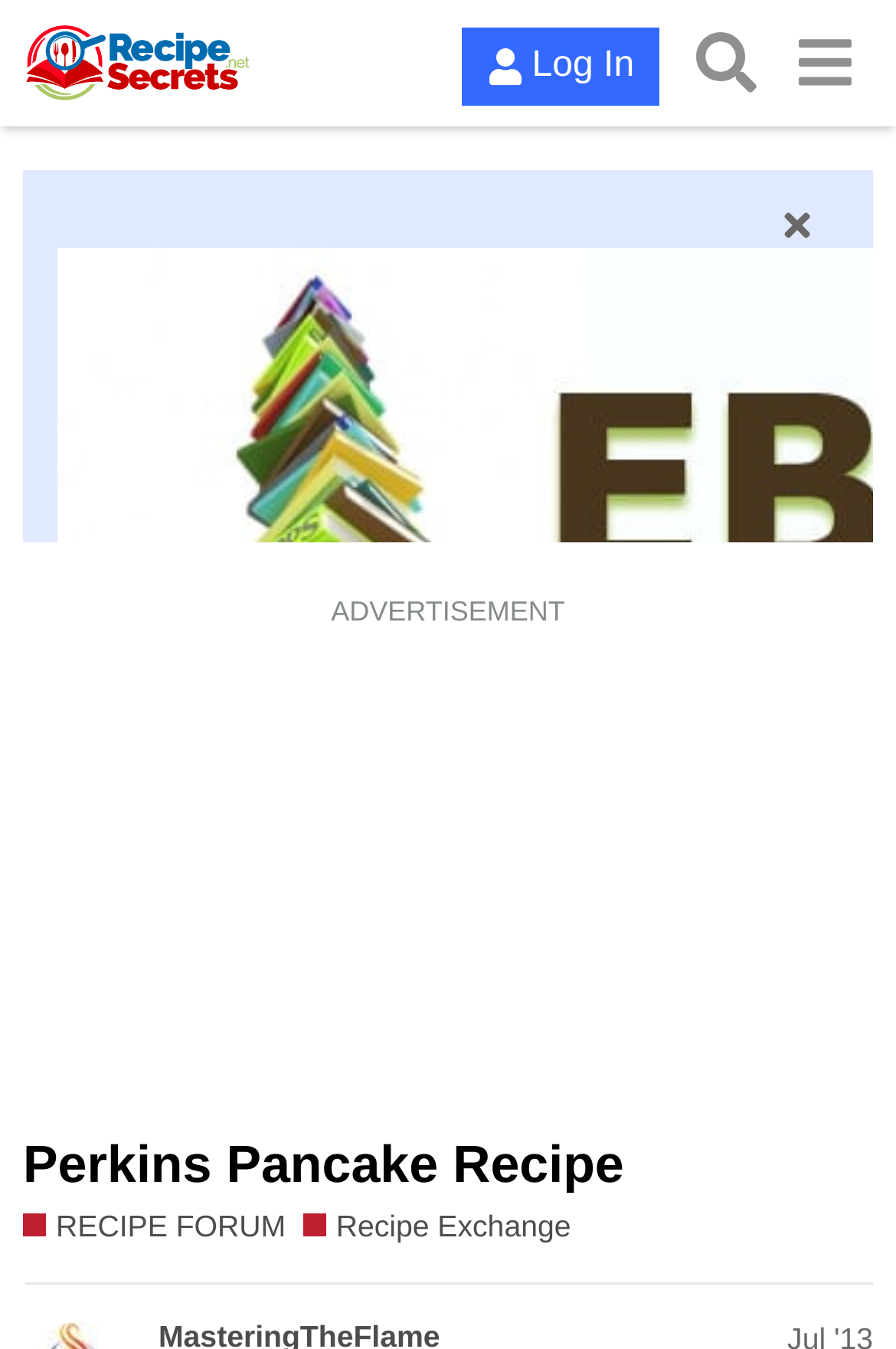Please locate the bounding box coordinates of the region I need to click to follow this instruction: "Click the Log In button".

[0.516, 0.02, 0.736, 0.078]